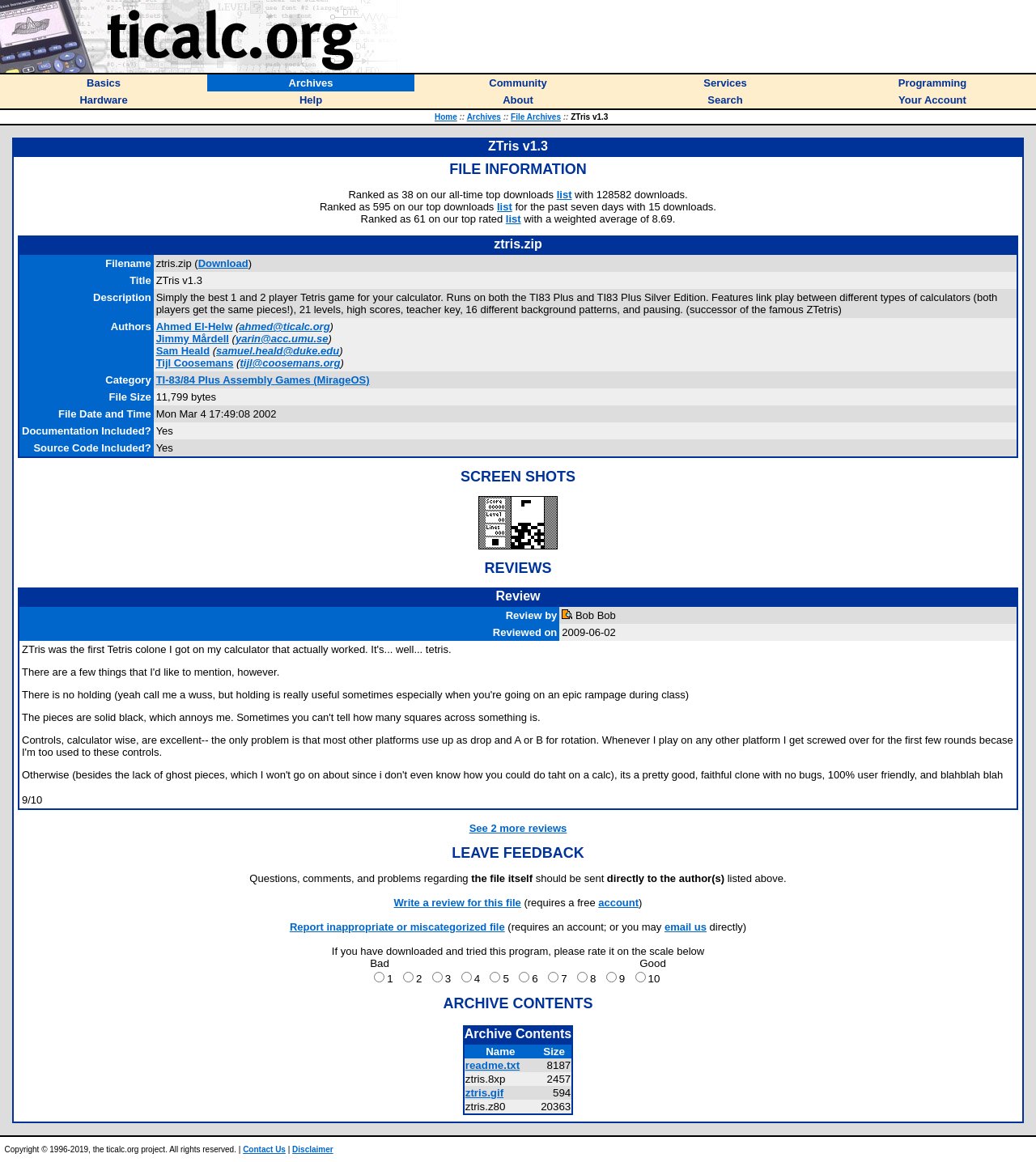Find the bounding box coordinates corresponding to the UI element with the description: "Ahmed El-Helw". The coordinates should be formatted as [left, top, right, bottom], with values as floats between 0 and 1.

[0.15, 0.276, 0.224, 0.286]